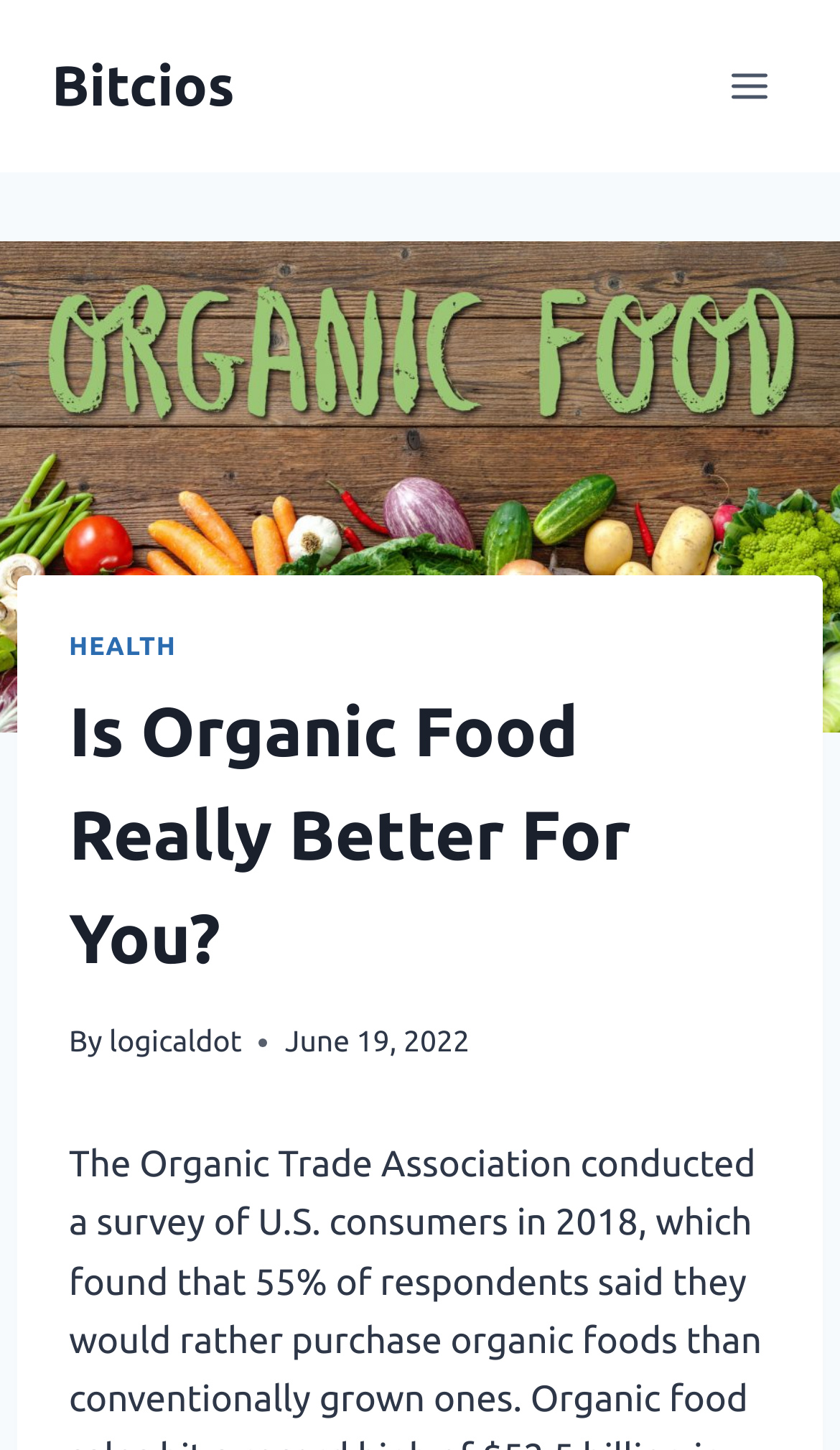What category is the article under? Based on the image, give a response in one word or a short phrase.

HEALTH